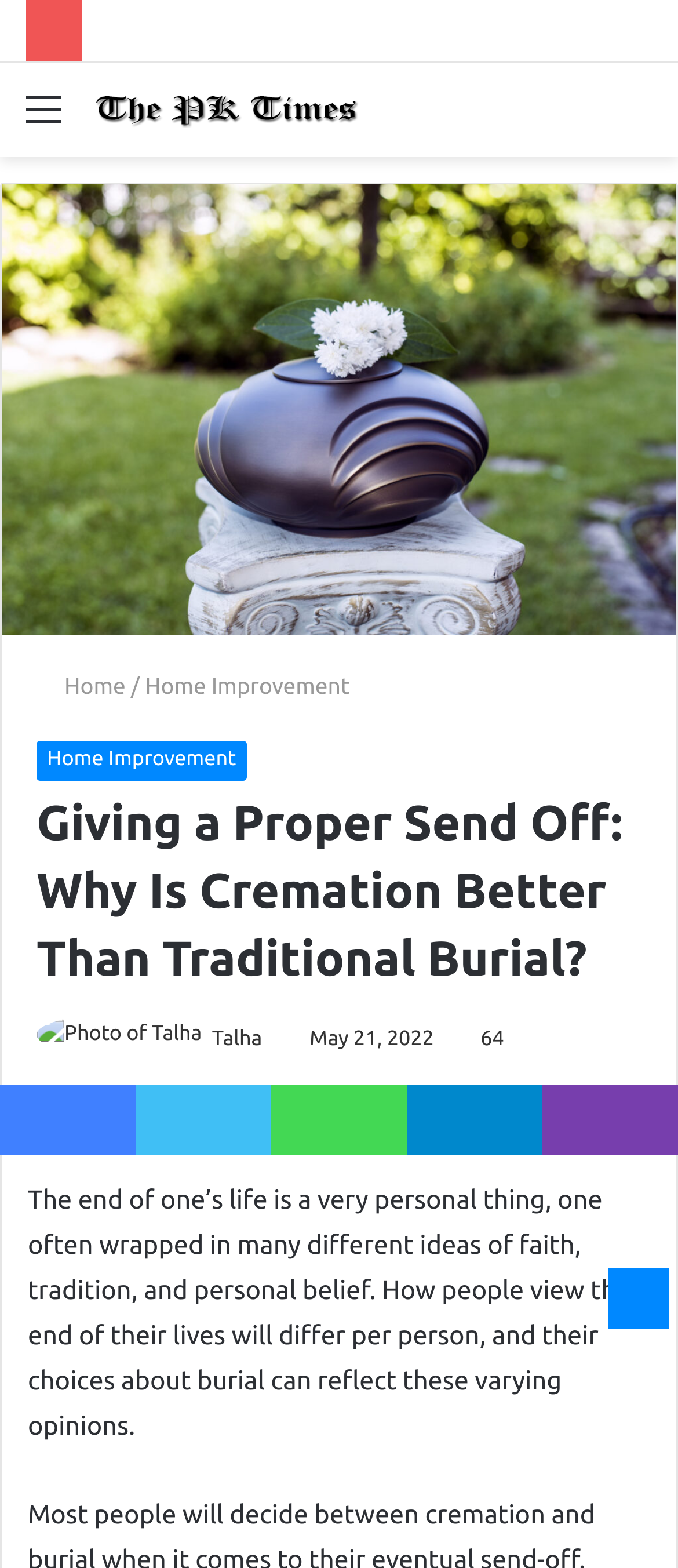Can you identify the bounding box coordinates of the clickable region needed to carry out this instruction: 'Share on Facebook'? The coordinates should be four float numbers within the range of 0 to 1, stated as [left, top, right, bottom].

[0.0, 0.692, 0.2, 0.736]